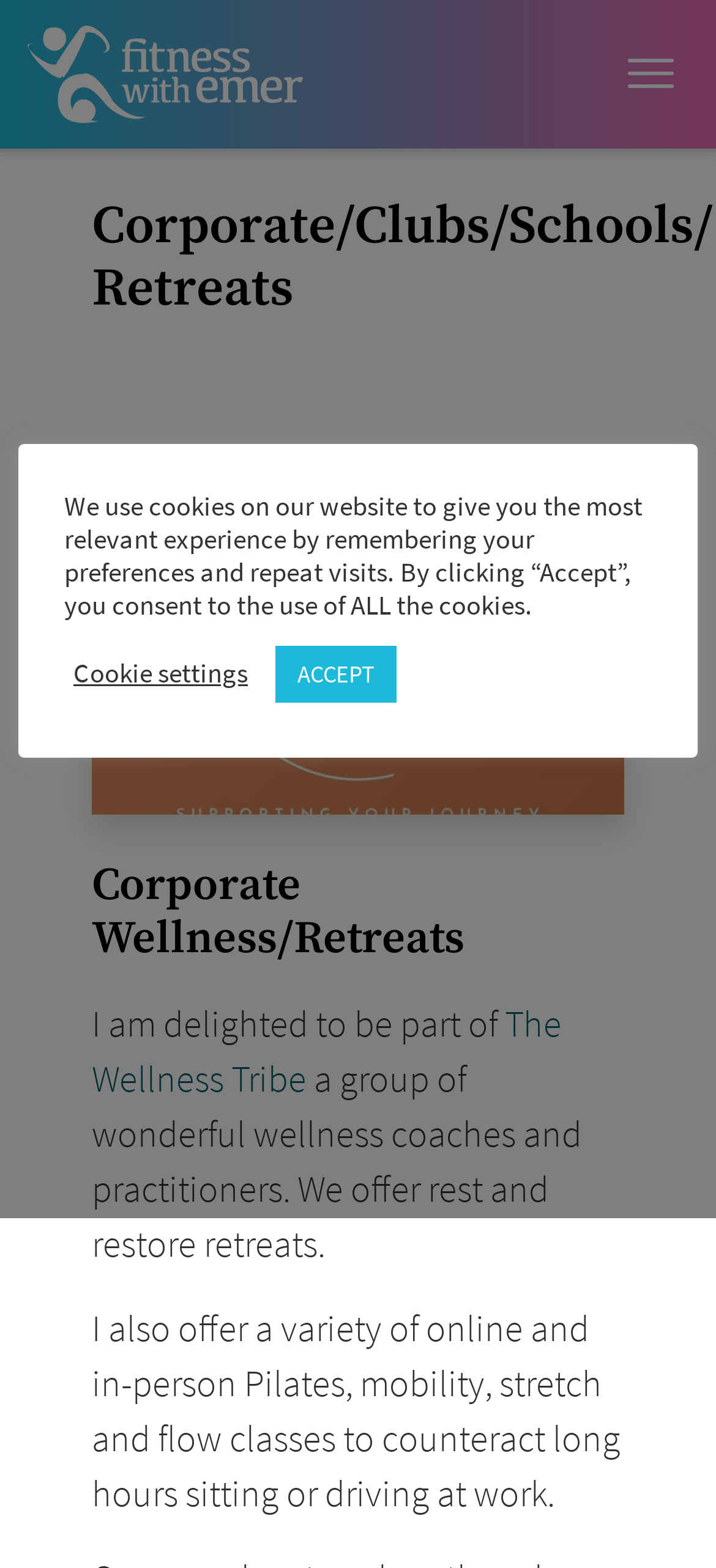Answer the question briefly using a single word or phrase: 
What type of retreats are offered?

Rest and restore retreats